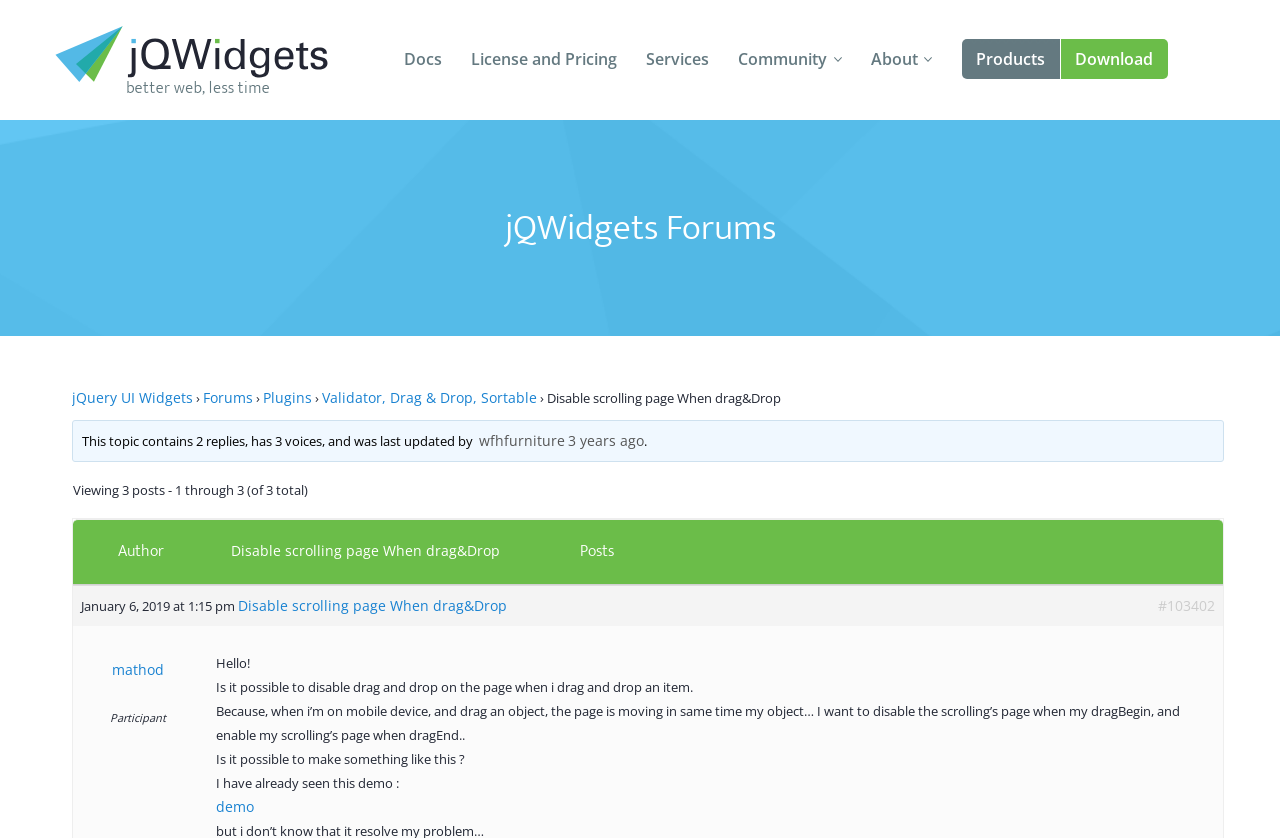What is the name of the company?
Using the visual information from the image, give a one-word or short-phrase answer.

jQWidgets